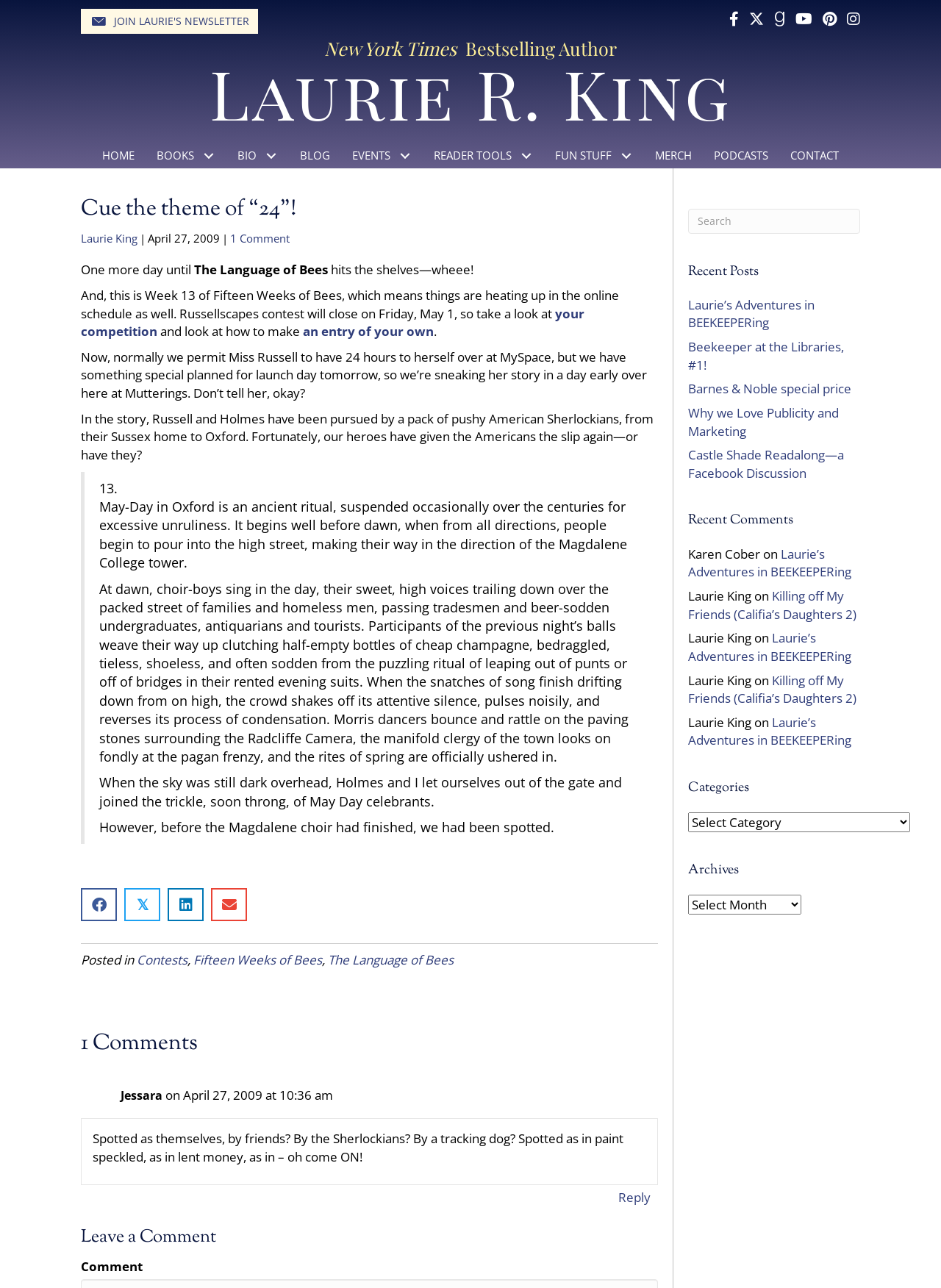What is the name of the contest mentioned?
Respond to the question with a well-detailed and thorough answer.

The name of the contest can be found in the static text element 'Russellscapes contest' with bounding box coordinates [0.086, 0.223, 0.658, 0.25].